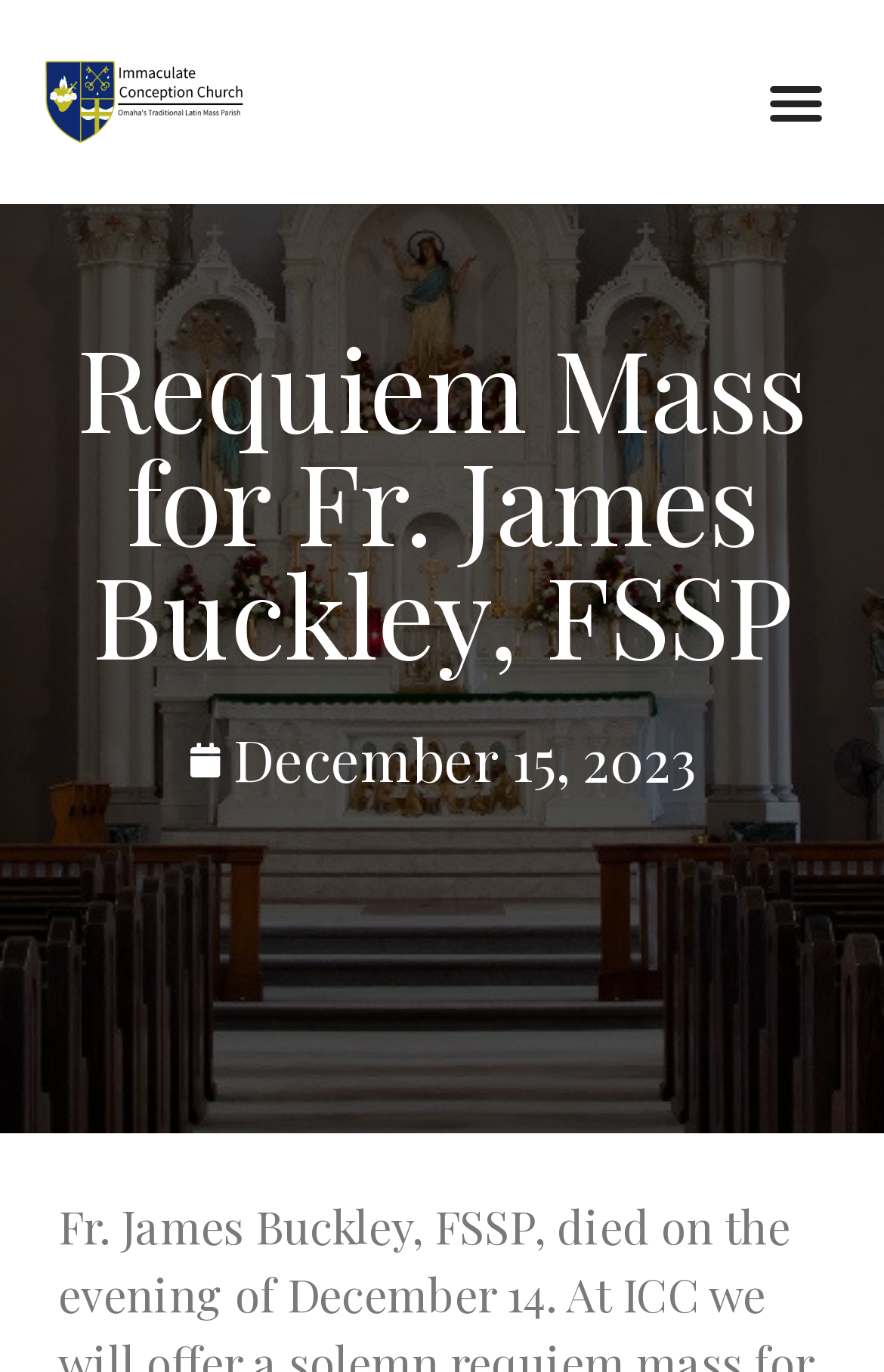Write a detailed summary of the webpage.

The webpage is dedicated to a requiem mass for Fr. James Buckley, FSSP, who passed away on December 14. At the top right corner, there is a "CLOSE" button. Below it, there are several links to different sections of the website, including "About", "Location", "Bowlatorium", "Register", and others, which are aligned vertically and take up a significant portion of the page. 

On the left side, there is a menu toggle button. Above it, there is a heading that reads "Requiem Mass for Fr. James Buckley, FSSP". This heading spans almost the entire width of the page. 

Further down, there is a link to a specific date, "December 15, 2023", which is accompanied by a time. The webpage appears to be providing information about a solemn requiem mass to be held on this date for the repose of Fr. James Buckley's soul.